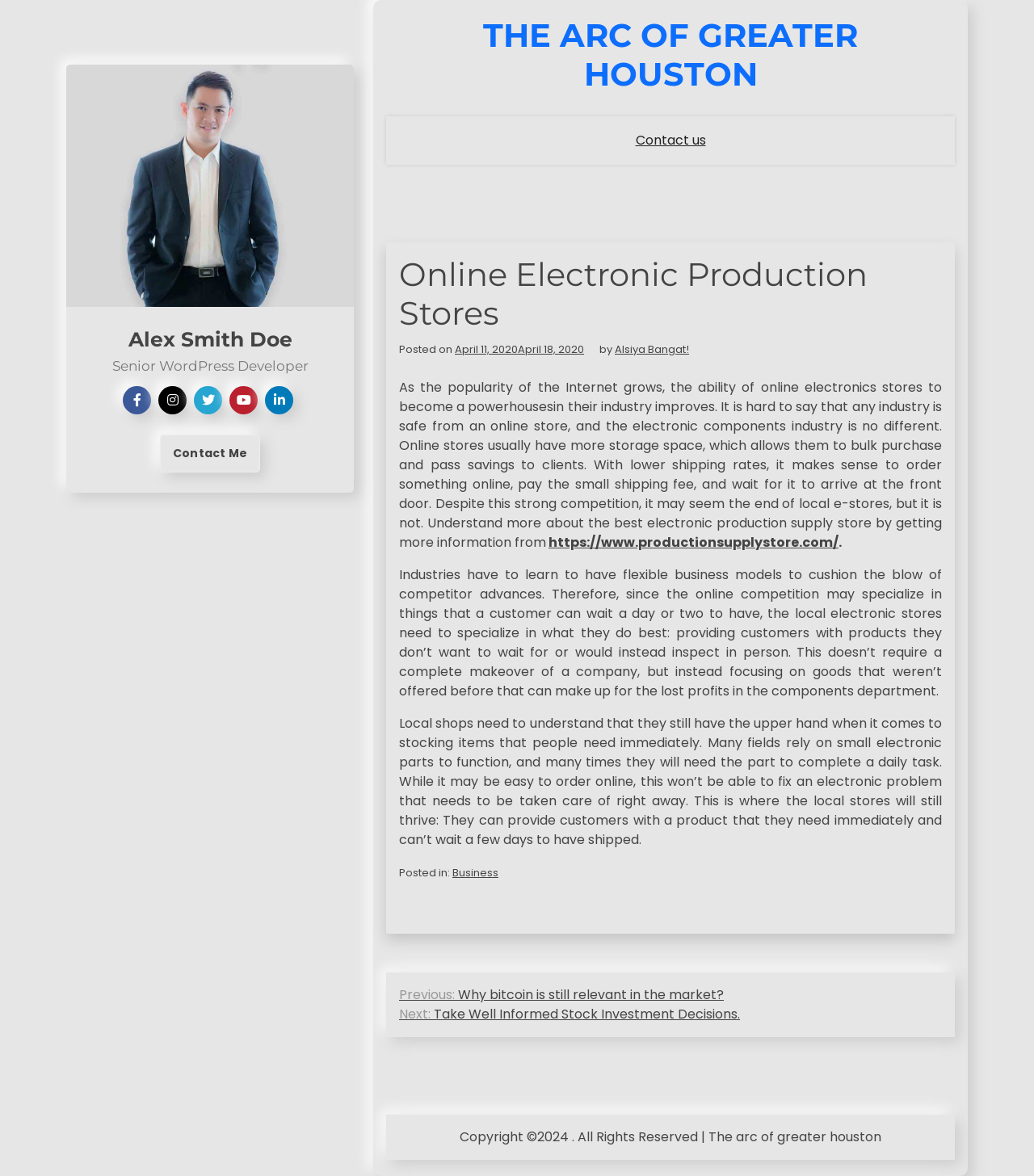Identify the bounding box coordinates for the element you need to click to achieve the following task: "Read previous post". The coordinates must be four float values ranging from 0 to 1, formatted as [left, top, right, bottom].

[0.386, 0.838, 0.7, 0.854]